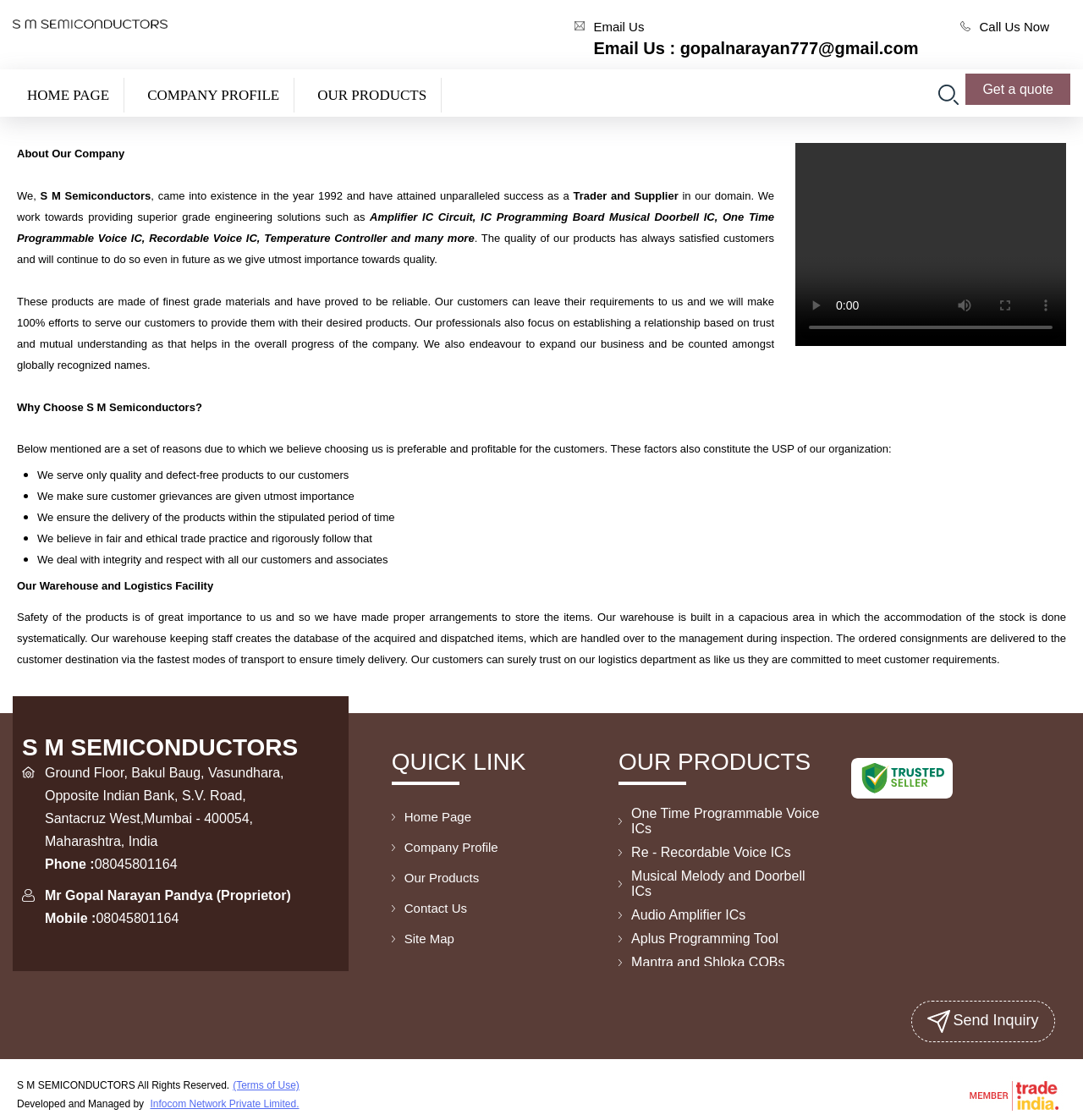Locate the bounding box coordinates of the element I should click to achieve the following instruction: "Click on 'HOME PAGE'".

[0.012, 0.069, 0.115, 0.1]